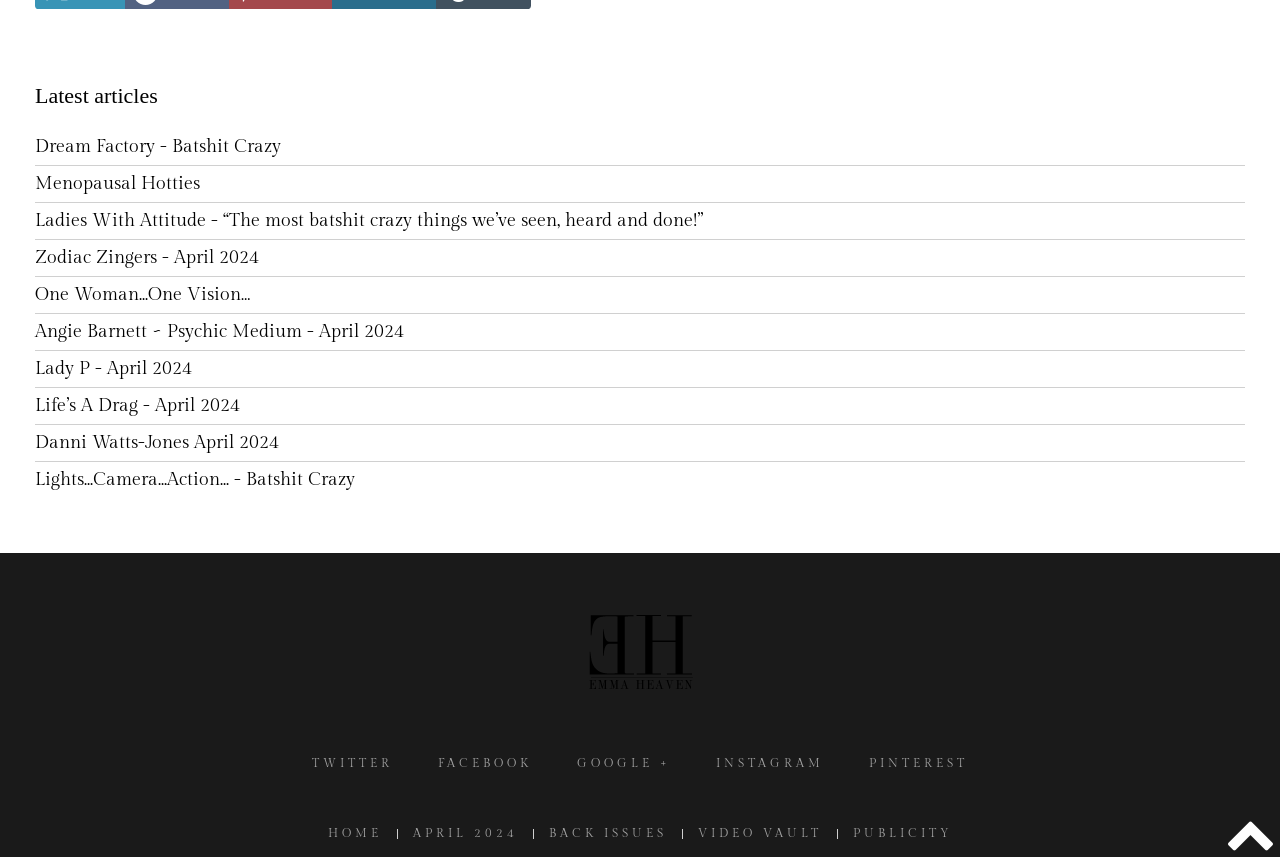What is the title of the first article?
Look at the screenshot and provide an in-depth answer.

The title of the first article can be found by looking at the first link element under the 'Latest articles' heading, which has the text 'Dream Factory - Batshit Crazy'.